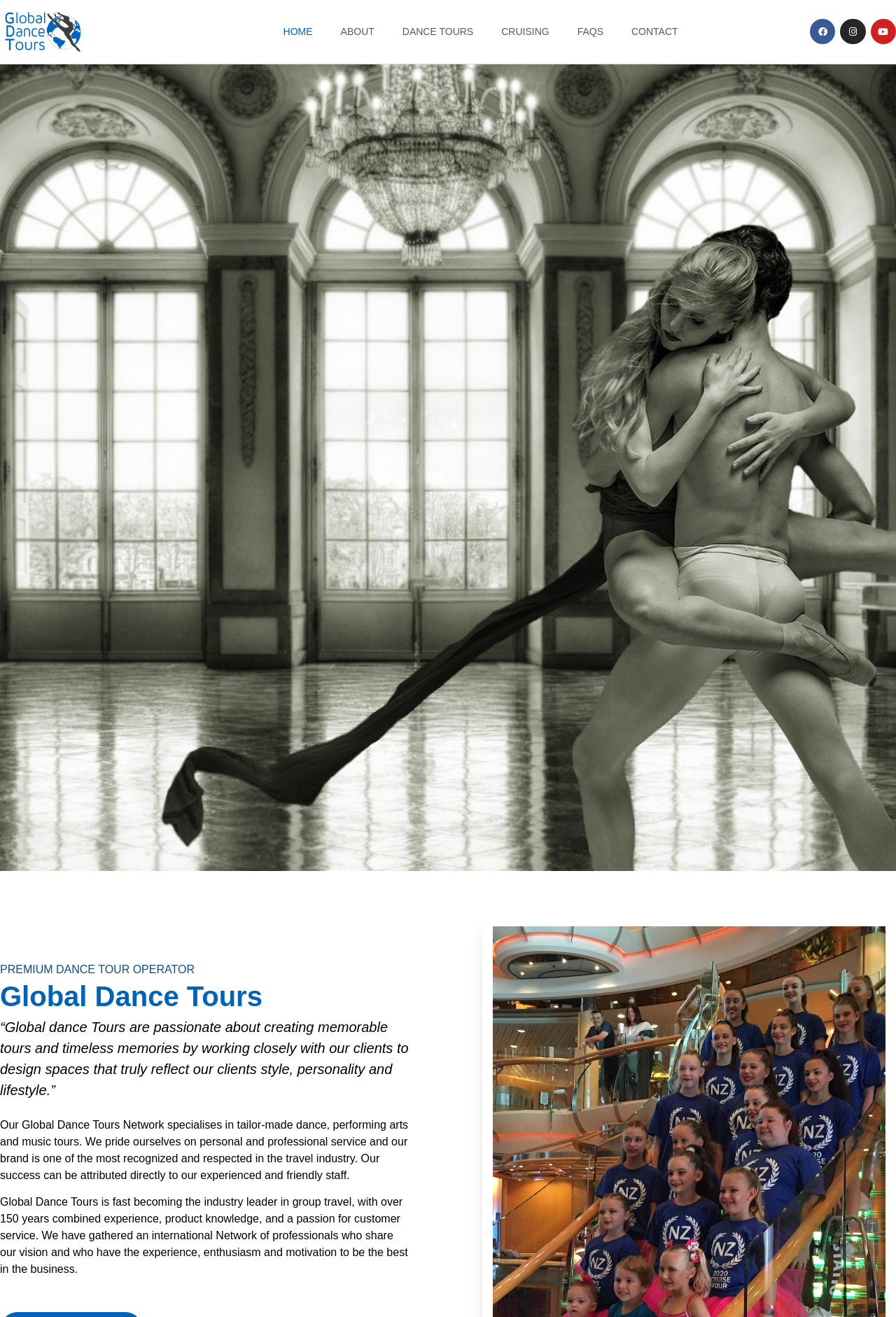Summarize the webpage with a detailed and informative caption.

The webpage is about Global Dance Tours, a premium dance tour operator. At the top, there are seven navigation links: "HOME", "ABOUT", "DANCE TOURS", "CRUISING", "FAQS", and "CONTACT", aligned horizontally across the page. To the right of these links, there are three social media links: "Facebook", "Instagram", and "Youtube", each represented by an icon.

Below the navigation links, there are two headings: "PREMIUM DANCE TOUR OPERATOR" and "Global Dance Tours". Underneath these headings, there is a paragraph of text that describes the company's mission, stating that they are passionate about creating memorable tours and timeless memories by working closely with their clients.

Further down the page, there is another paragraph of text that describes the company's services, stating that they specialize in tailor-made dance, performing arts, and music tours, and pride themselves on personal and professional service. Below this, there is another paragraph that highlights the company's experience and success in the travel industry, mentioning that they have over 150 years of combined experience and a passion for customer service.